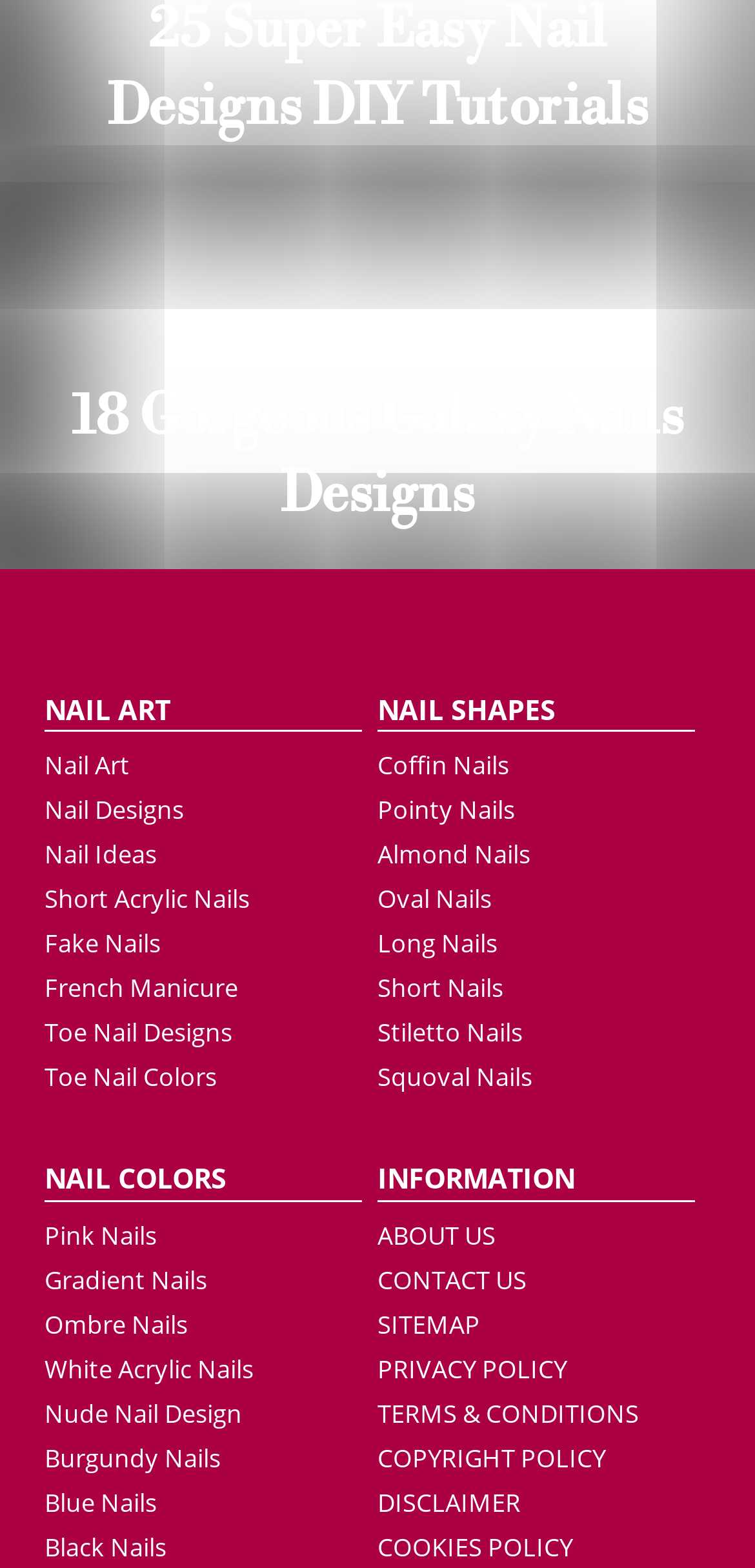Please give a one-word or short phrase response to the following question: 
How many categories of nail designs are listed on this webpage?

3